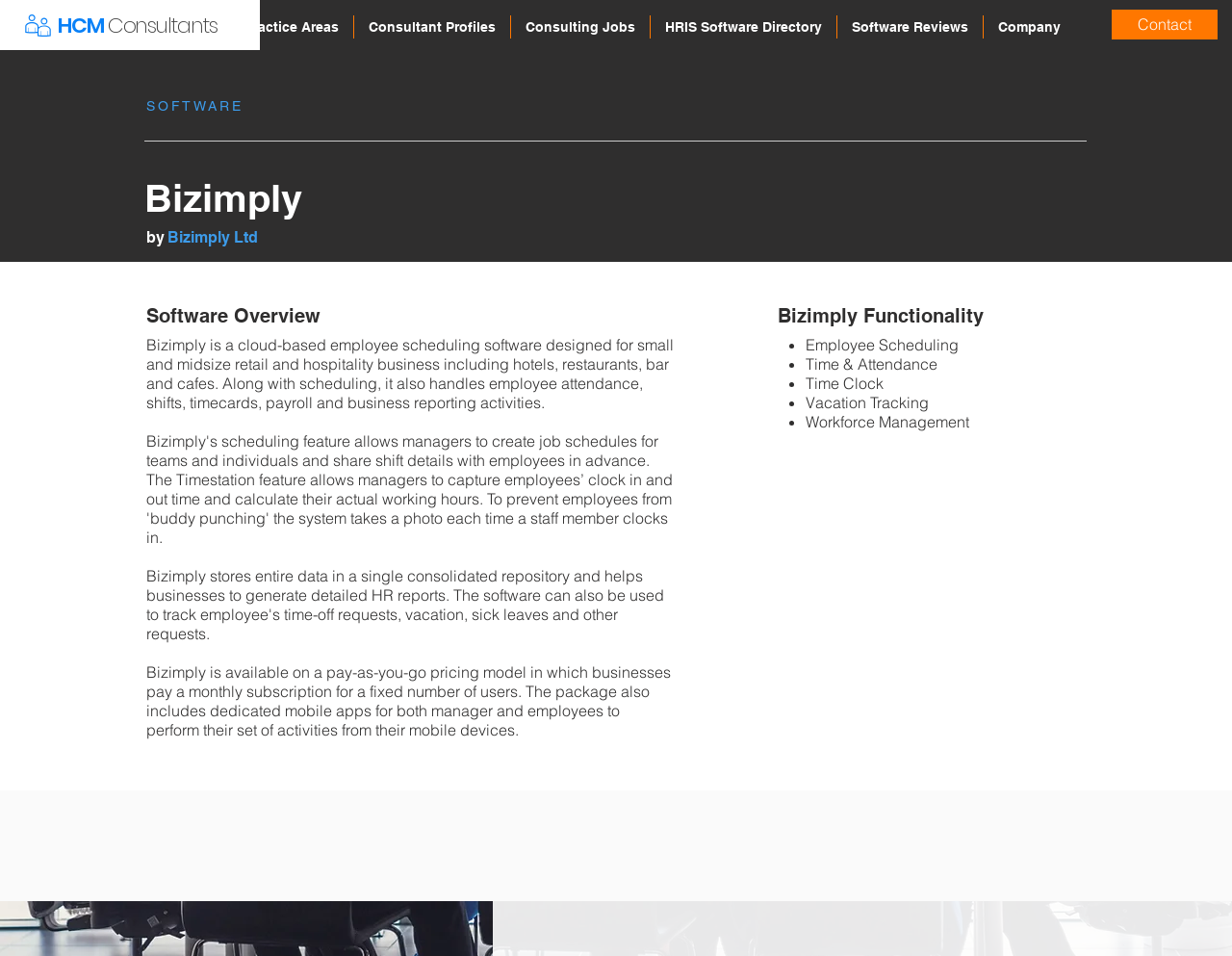Given the element description #comp-kaflh8tr svg [data-color="1"] {fill: #0A81F7;}, specify the bounding box coordinates of the corresponding UI element in the format (top-left x, top-left y, bottom-right x, bottom-right y). All values must be between 0 and 1.

[0.02, 0.015, 0.041, 0.038]